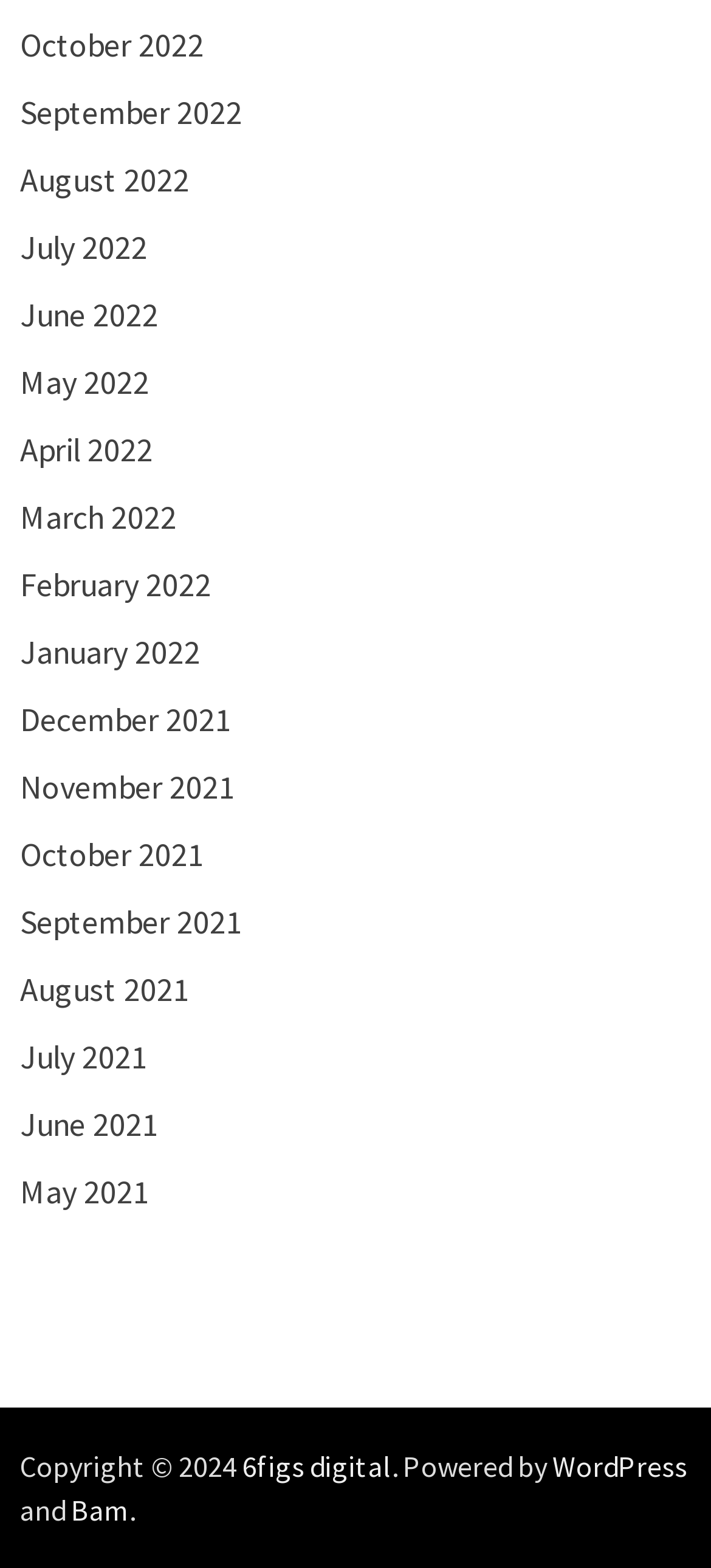What is the name of the company mentioned at the bottom of the webpage?
Answer the question based on the image using a single word or a brief phrase.

6figs digital